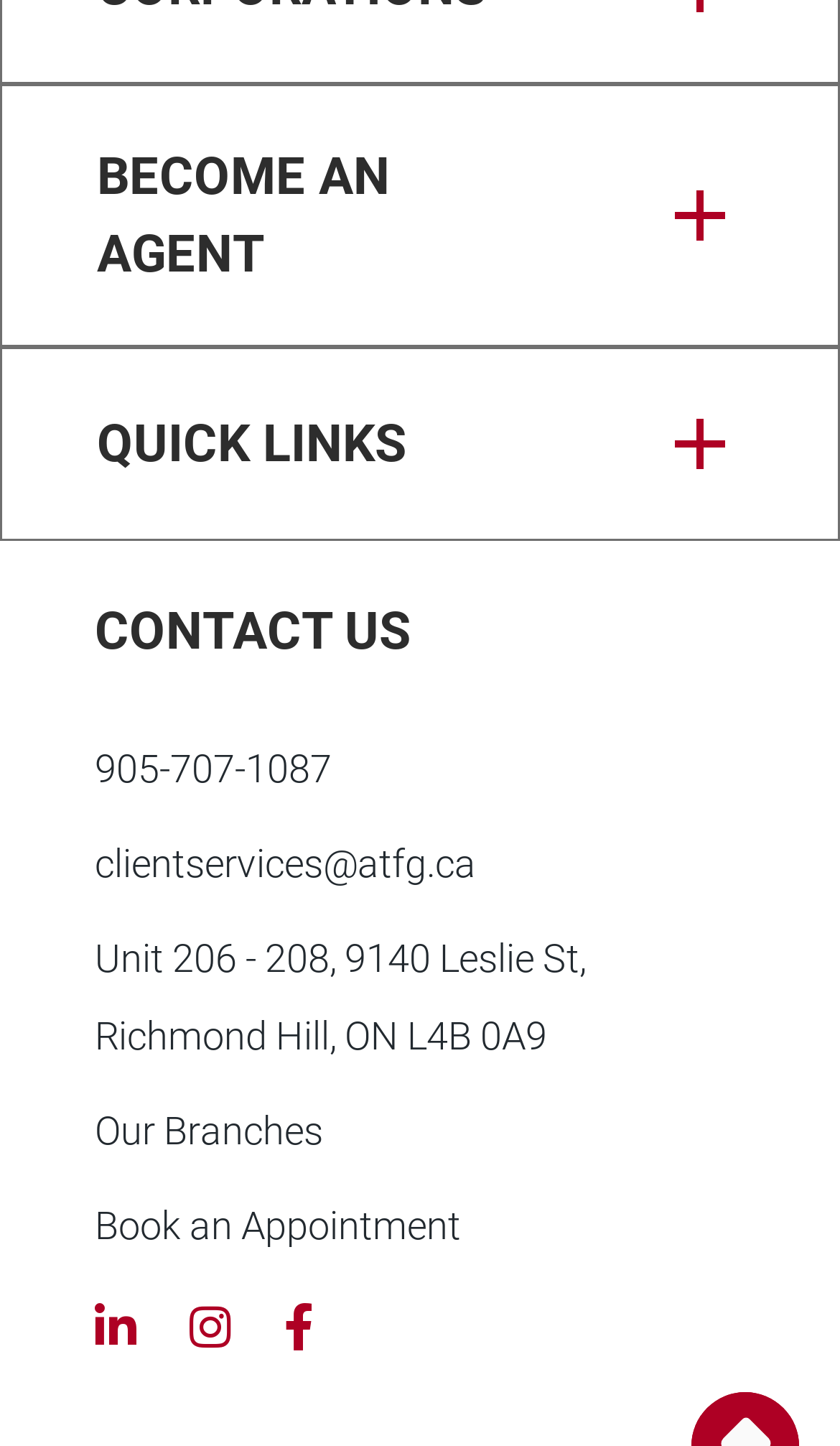Determine the coordinates of the bounding box for the clickable area needed to execute this instruction: "Click on the 'DEC' link".

[0.449, 0.076, 0.551, 0.114]